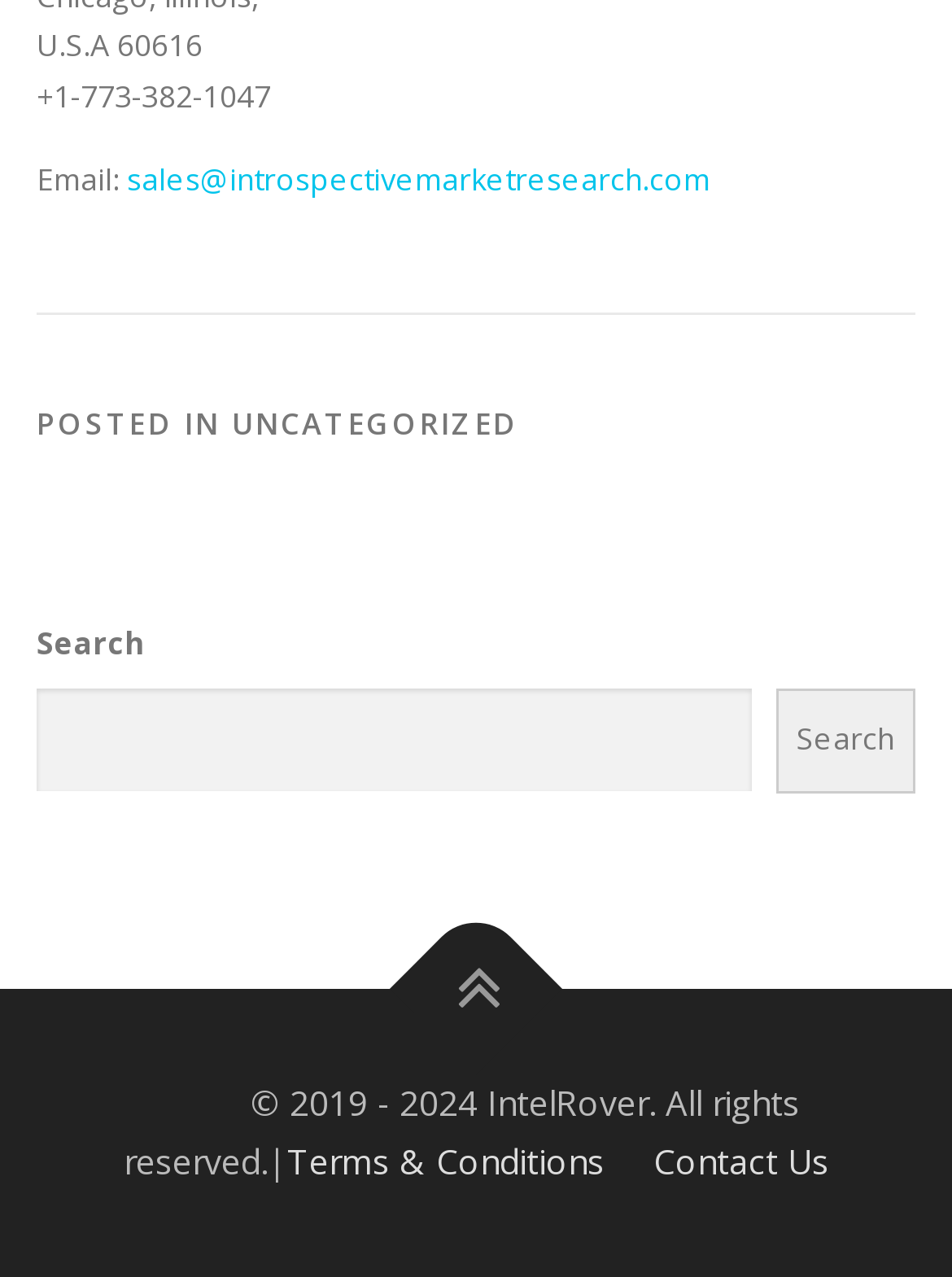Provide a short answer using a single word or phrase for the following question: 
What is the category of the post?

UNCATEGORIZED